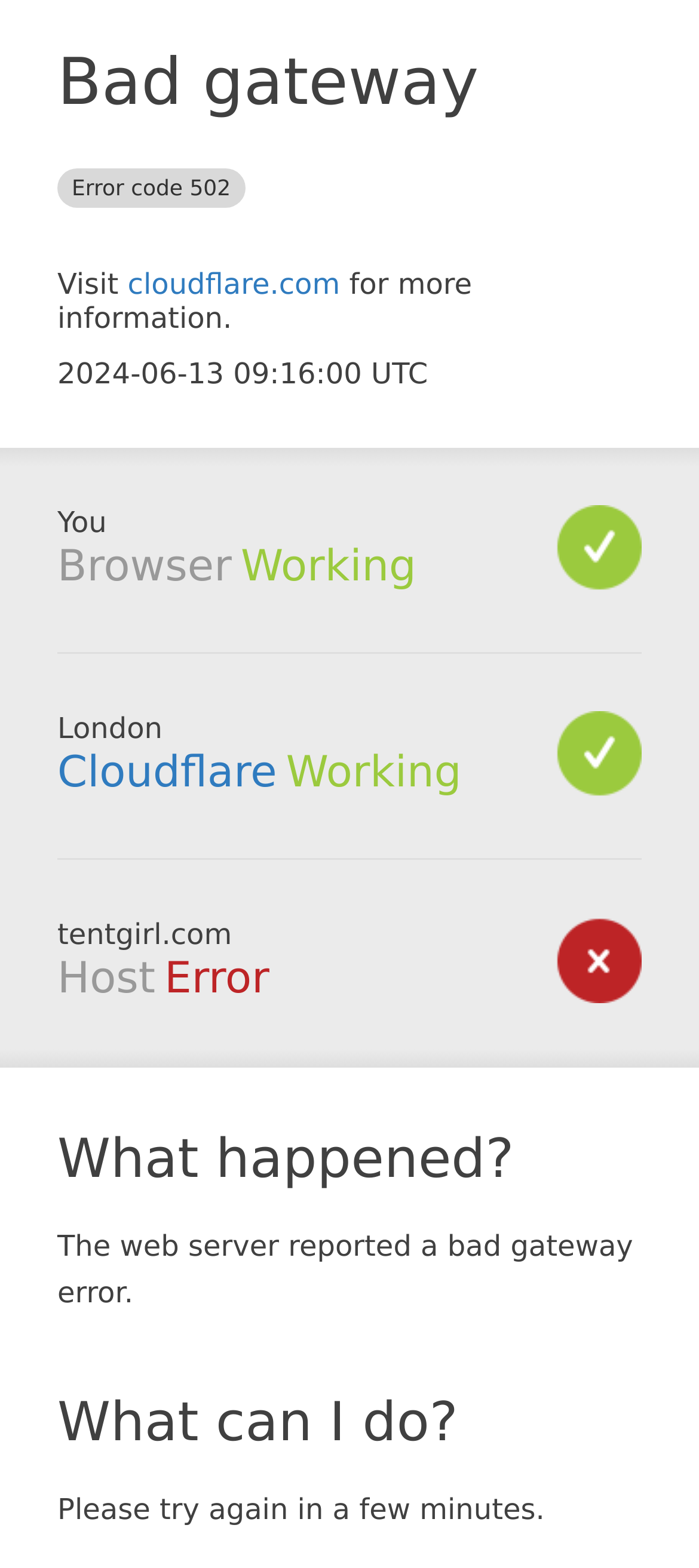Predict the bounding box coordinates for the UI element described as: "Cloudflare". The coordinates should be four float numbers between 0 and 1, presented as [left, top, right, bottom].

[0.082, 0.477, 0.396, 0.509]